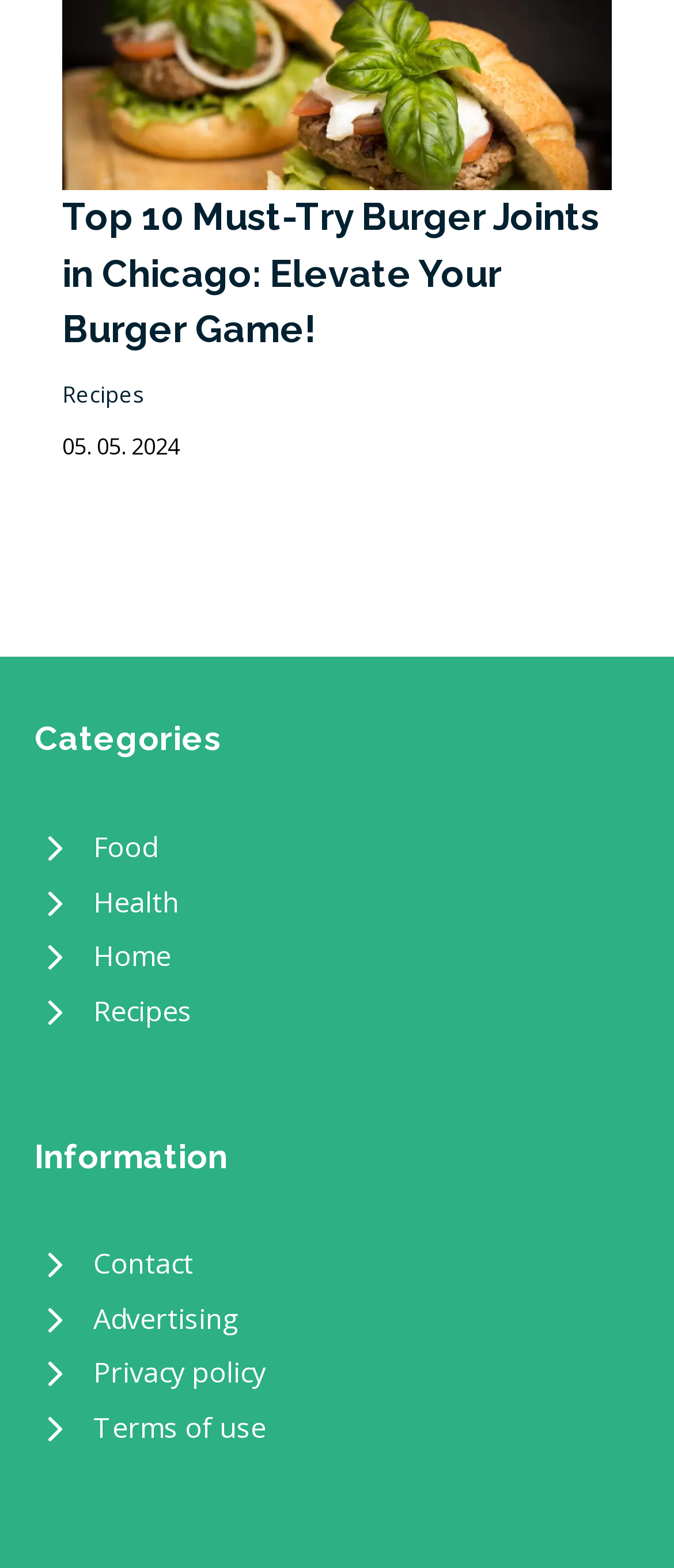Could you locate the bounding box coordinates for the section that should be clicked to accomplish this task: "Explore the 'Food' category".

[0.051, 0.524, 0.949, 0.559]